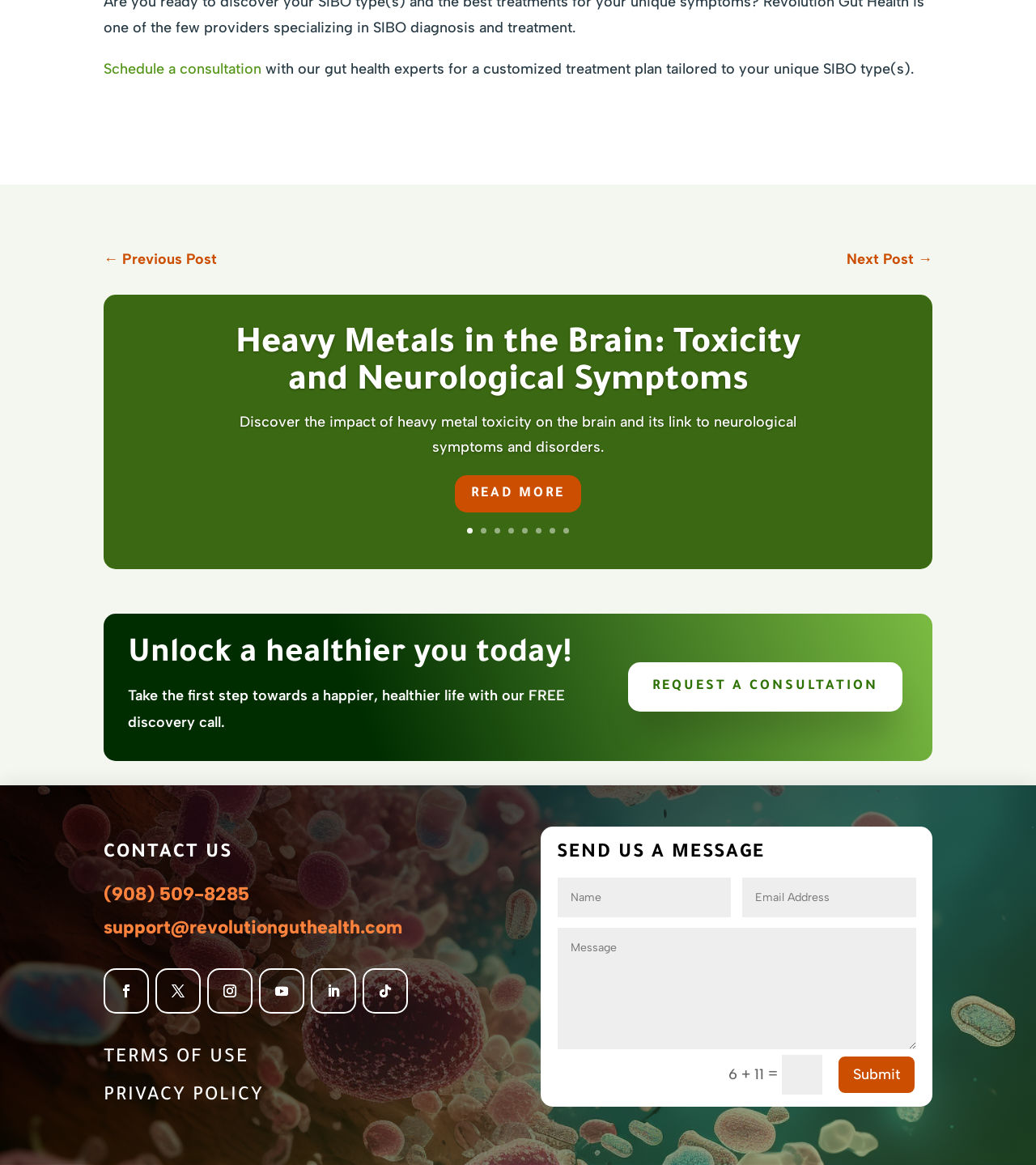Identify the bounding box of the UI element that matches this description: "Follow".

[0.35, 0.831, 0.394, 0.87]